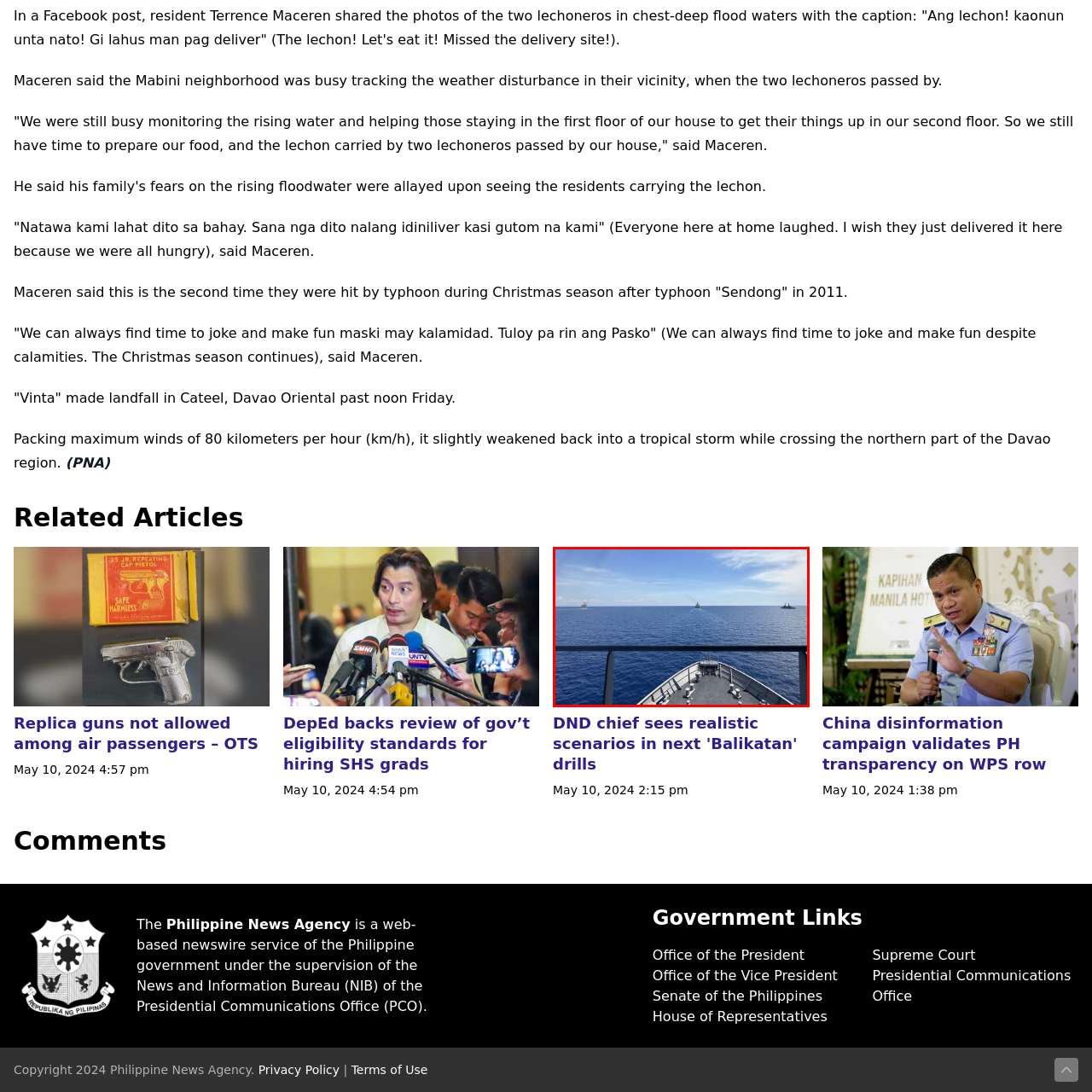What is the vessel navigating through?
Focus on the image highlighted within the red borders and answer with a single word or short phrase derived from the image.

Ocean